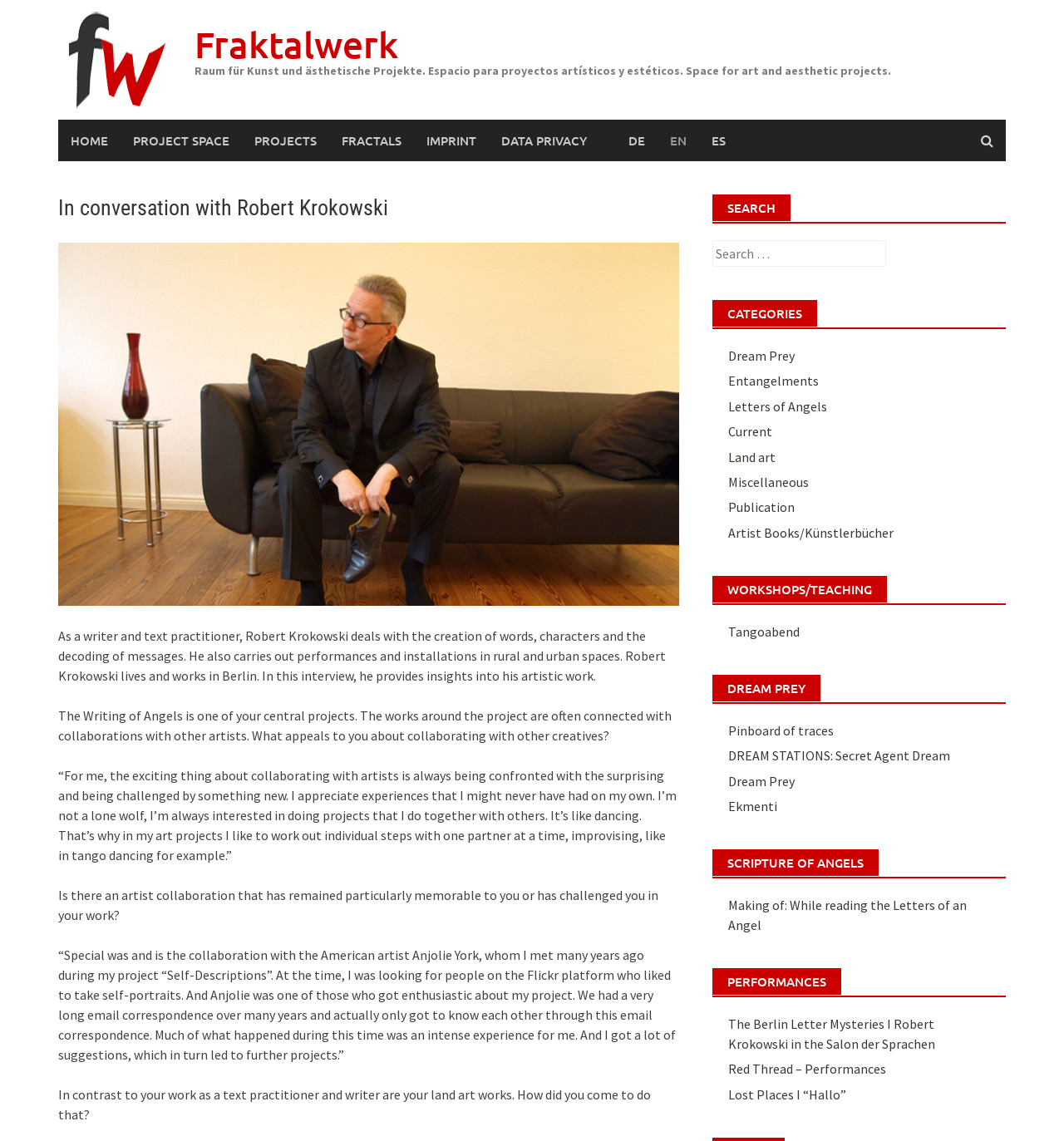Summarize the webpage comprehensively, mentioning all visible components.

The webpage is about Robert Krokowski, a writer and text practitioner, and features an interview with him. At the top of the page, there is a logo and a navigation menu with links to "HOME", "PROJECT SPACE", "PROJECTS", "FRACTALS", "IMPRINT", "DATA PRIVACY", and language options "DE", "EN", and "ES". 

Below the navigation menu, there is a heading "In conversation with Robert Krokowski" followed by a brief introduction to Robert Krokowski's work, which includes creating words, characters, and decoding messages, as well as performing and installing art in rural and urban spaces.

The main content of the page is an interview with Robert Krokowski, where he discusses his artistic projects, including "The Writing of Angels", and his experiences collaborating with other artists. The interview is divided into several sections, each with a question and Robert Krokowski's response.

On the right side of the page, there are several headings, including "SEARCH", "CATEGORIES", "WORKSHOPS/TEACHING", "DREAM PREY", "SCRIPTURE OF ANGELS", and "PERFORMANCES", each with links to related projects and artworks. The "SEARCH" section has a search box where users can input keywords to search for specific content. The "CATEGORIES" section has links to various categories of Robert Krokowski's work, such as "Dream Prey", "Entangelments", and "Land art".